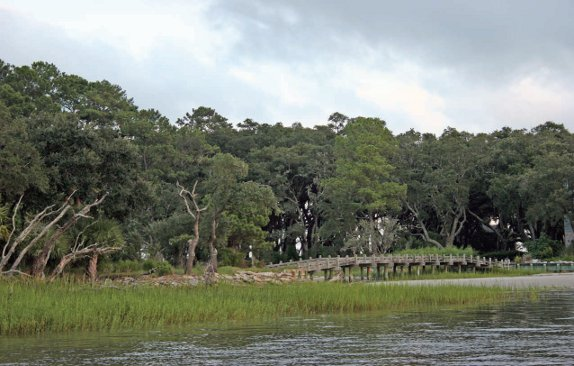Reply to the question with a single word or phrase:
What is the atmosphere of Daufuskie Island?

Timeless